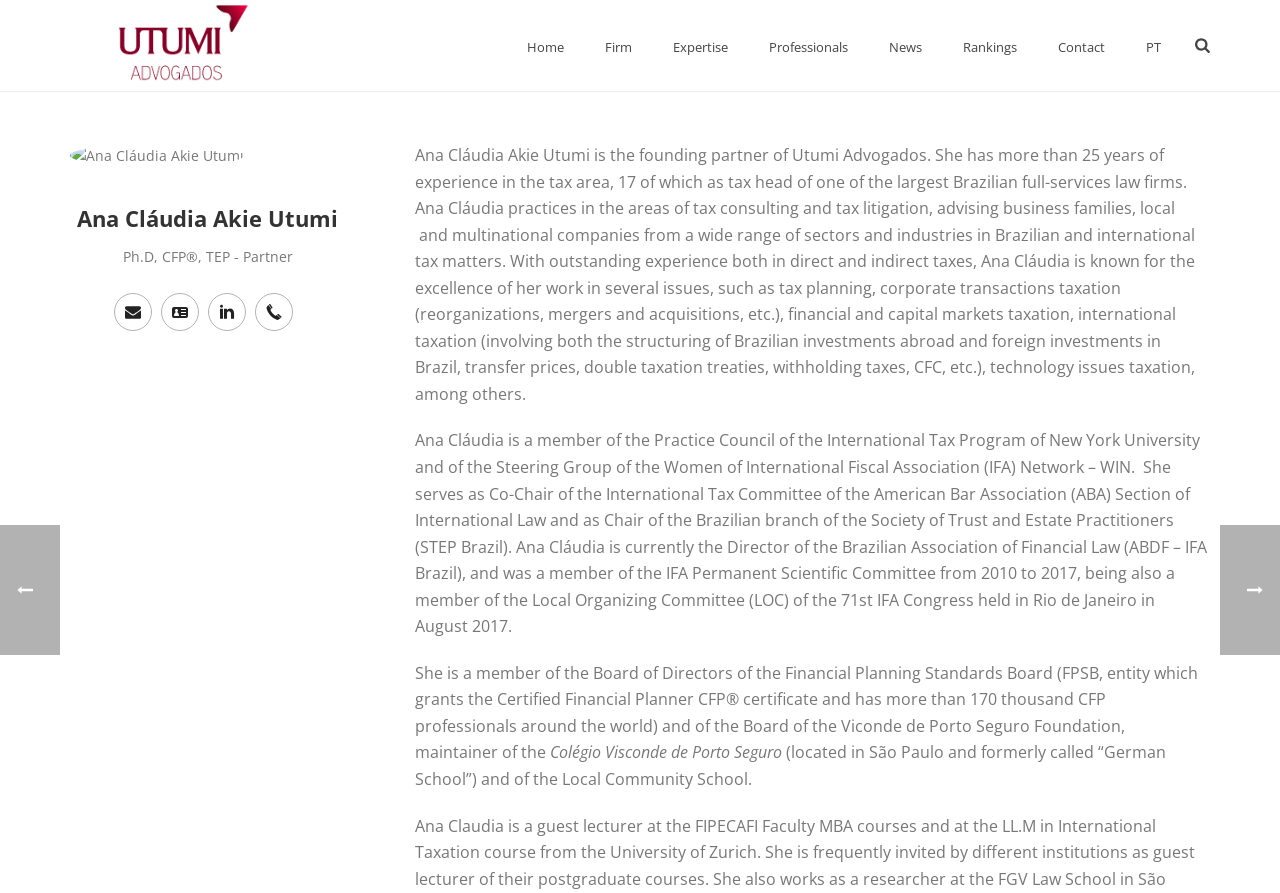Determine the bounding box coordinates for the clickable element to execute this instruction: "Call the phone number". Provide the coordinates as four float numbers between 0 and 1, i.e., [left, top, right, bottom].

None